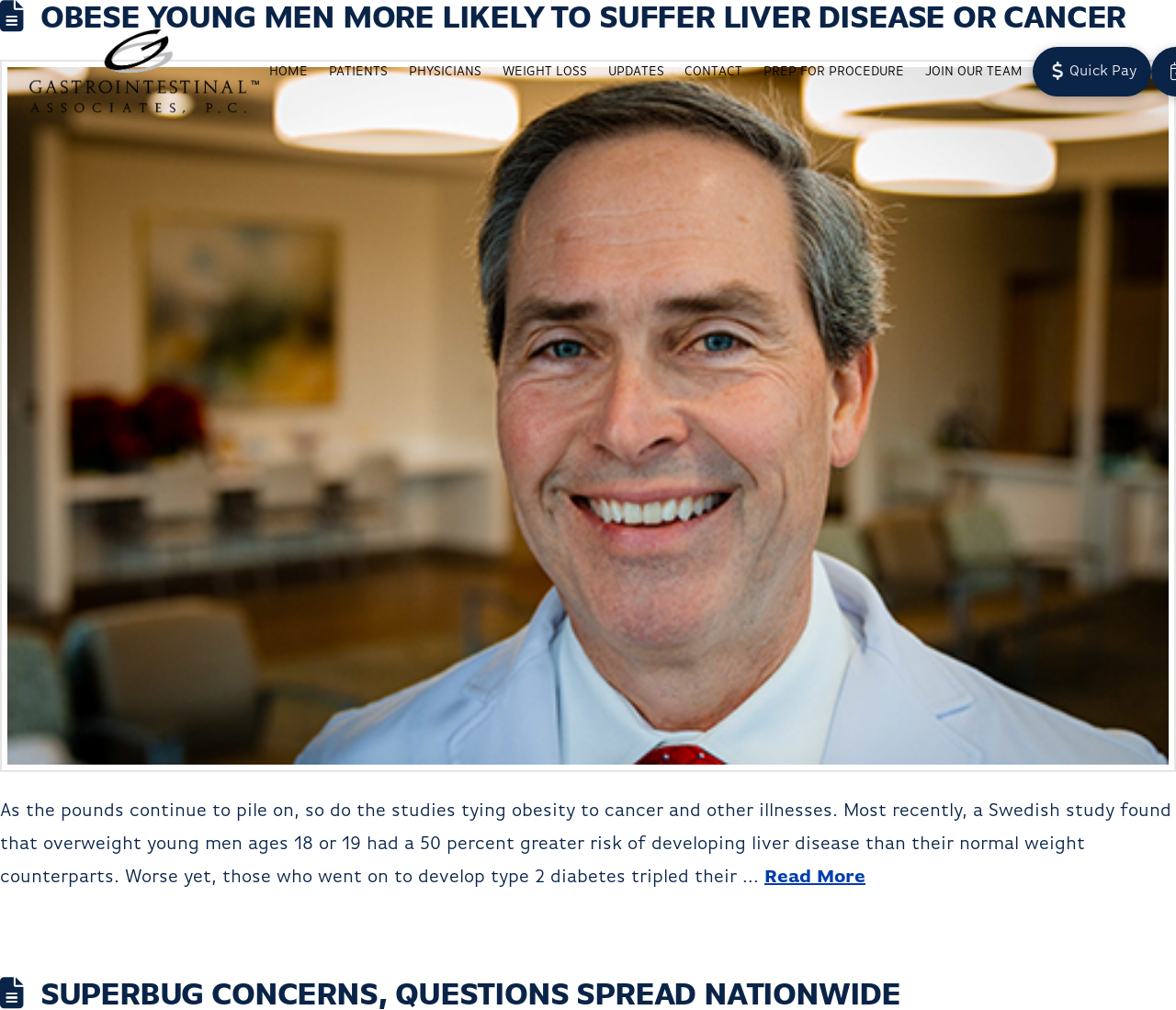Please locate the bounding box coordinates of the element that needs to be clicked to achieve the following instruction: "Click the HOME link". The coordinates should be four float numbers between 0 and 1, i.e., [left, top, right, bottom].

[0.22, 0.029, 0.271, 0.113]